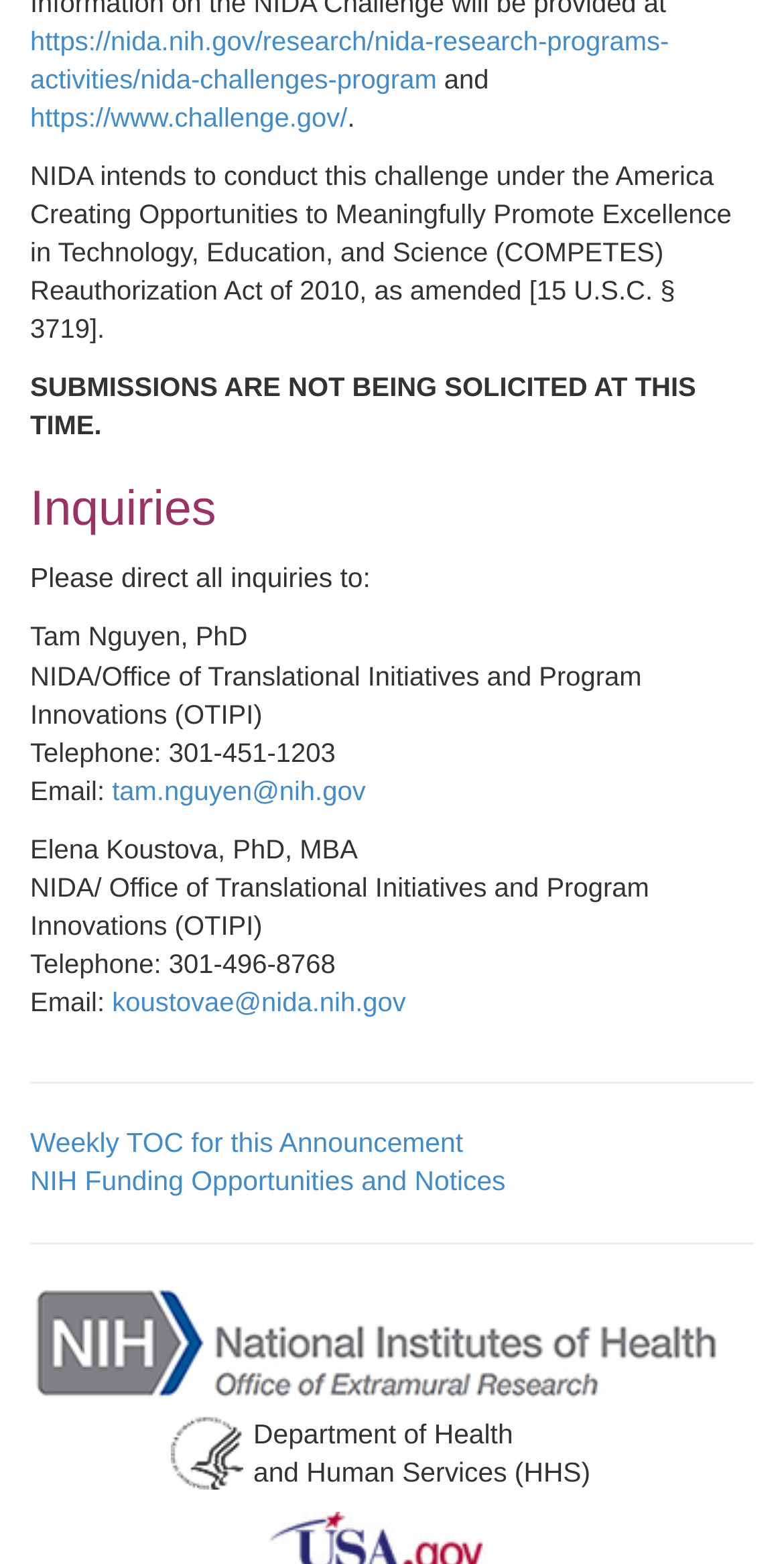Can you identify the bounding box coordinates of the clickable region needed to carry out this instruction: 'visit NIDA challenges program'? The coordinates should be four float numbers within the range of 0 to 1, stated as [left, top, right, bottom].

[0.038, 0.016, 0.853, 0.06]